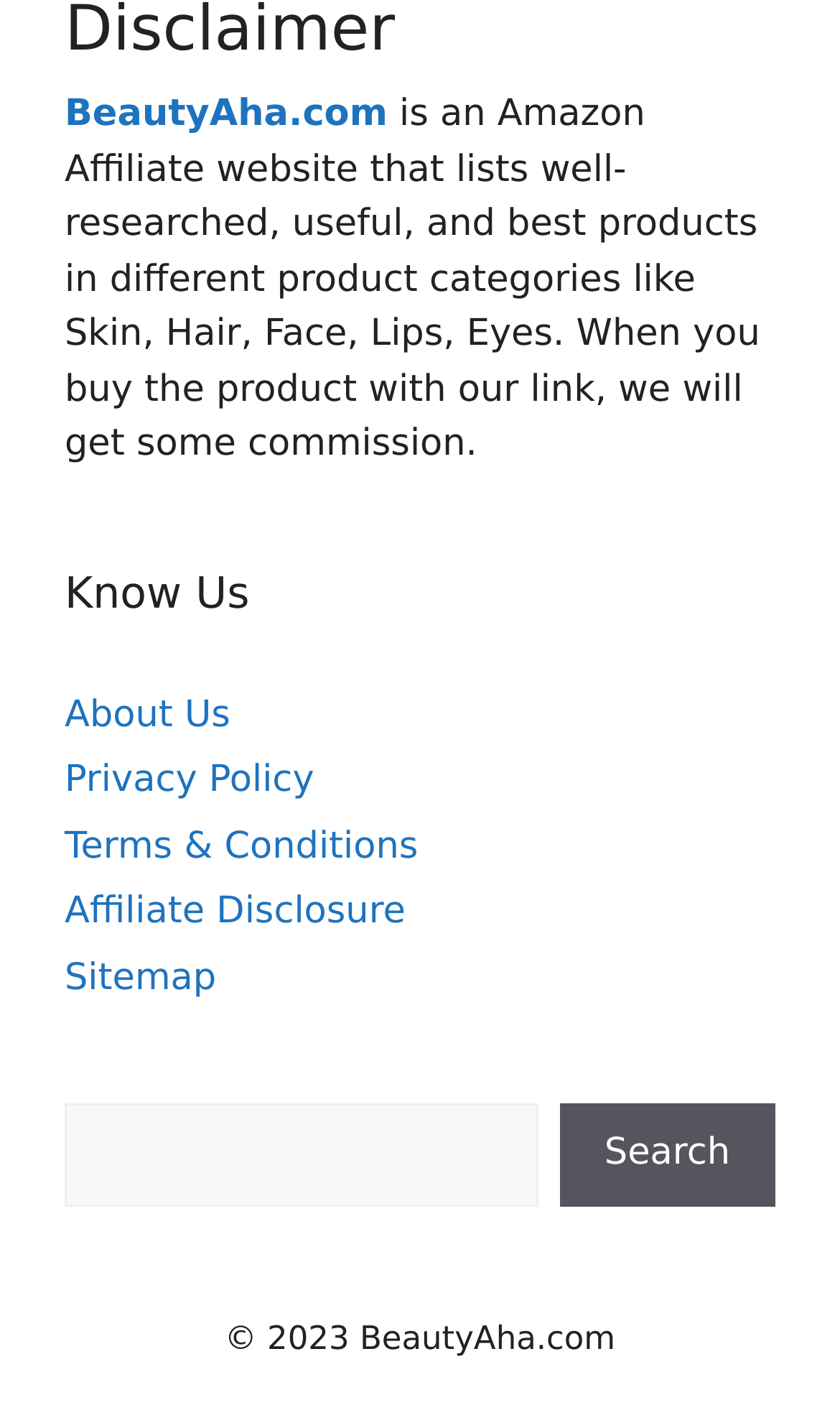Identify the bounding box coordinates necessary to click and complete the given instruction: "visit BeautyAha.com".

[0.077, 0.066, 0.461, 0.097]